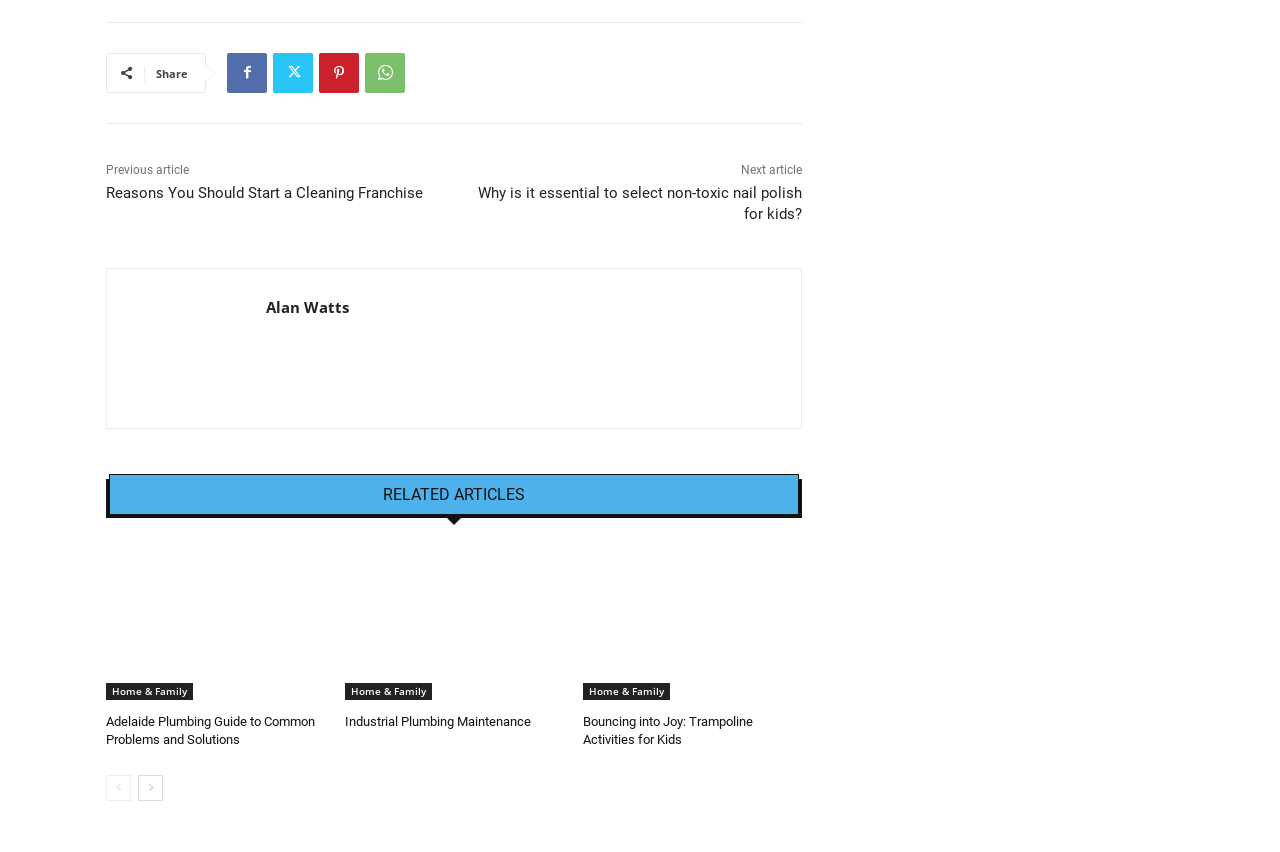What is the text of the first link on the top left?
Using the image as a reference, answer with just one word or a short phrase.

Share